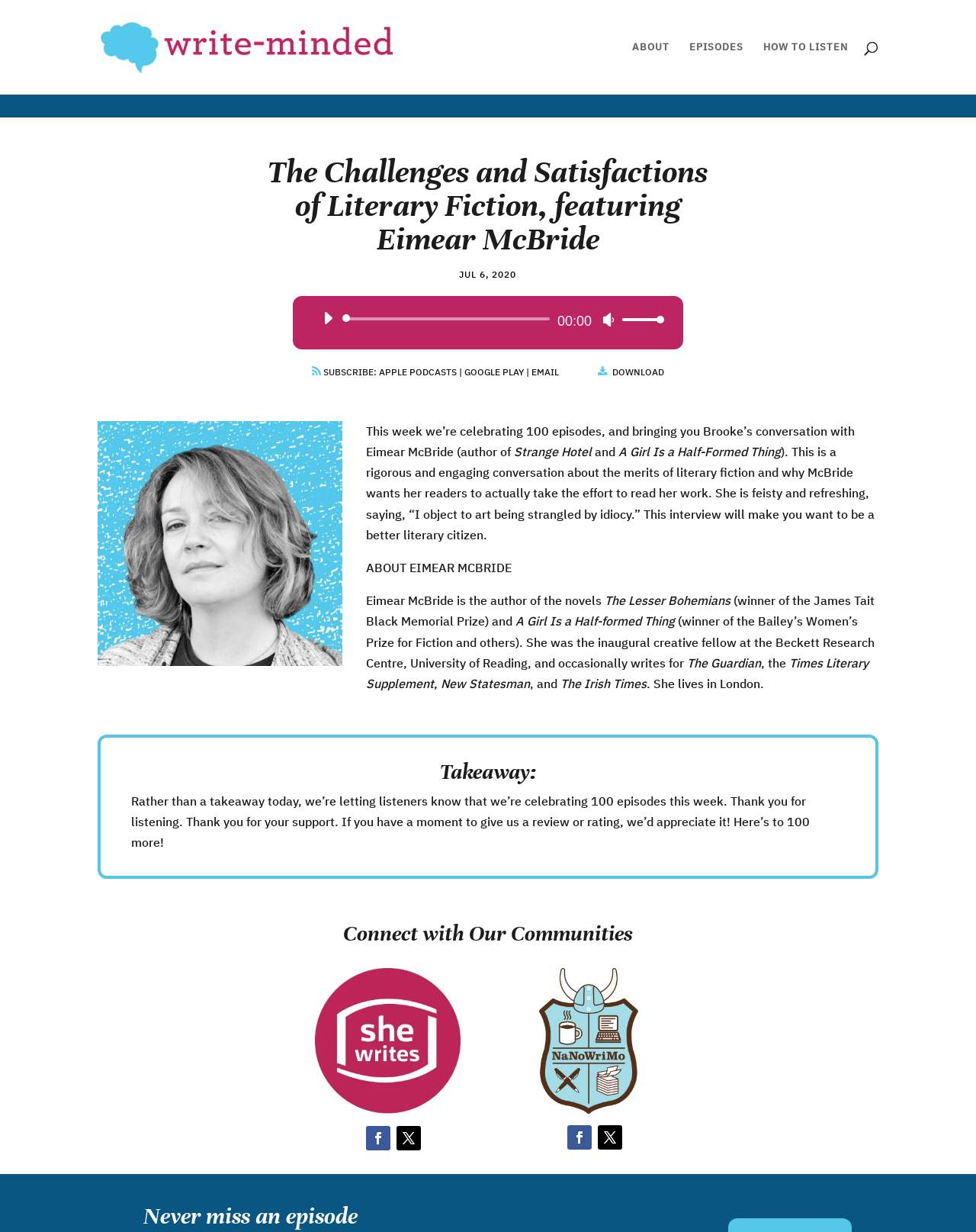Given the description of the UI element: "DOWNLOAD", predict the bounding box coordinates in the form of [left, top, right, bottom], with each value being a float between 0 and 1.

[0.627, 0.297, 0.68, 0.306]